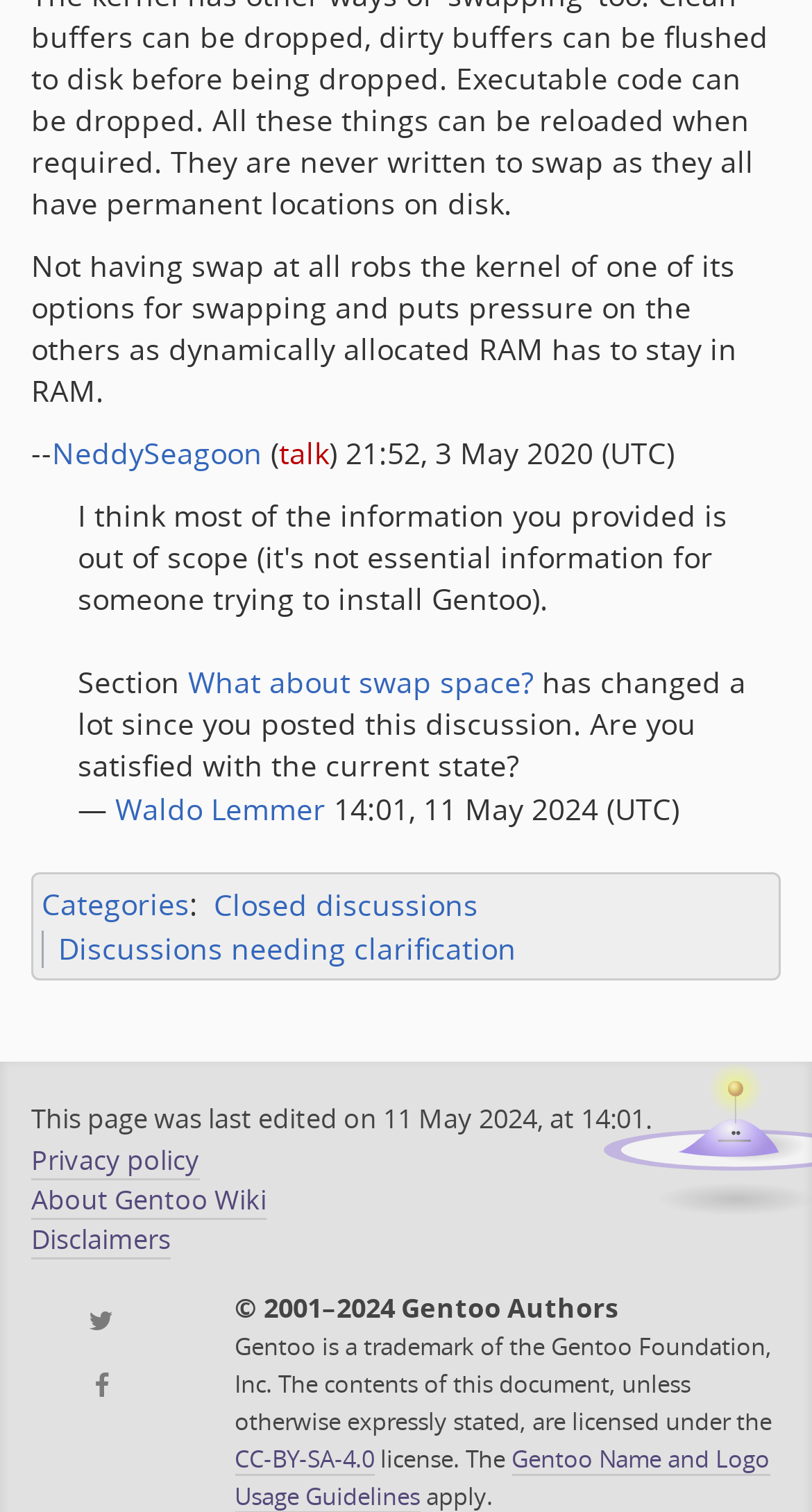Determine the bounding box coordinates for the region that must be clicked to execute the following instruction: "View the closed discussions".

[0.263, 0.585, 0.588, 0.611]